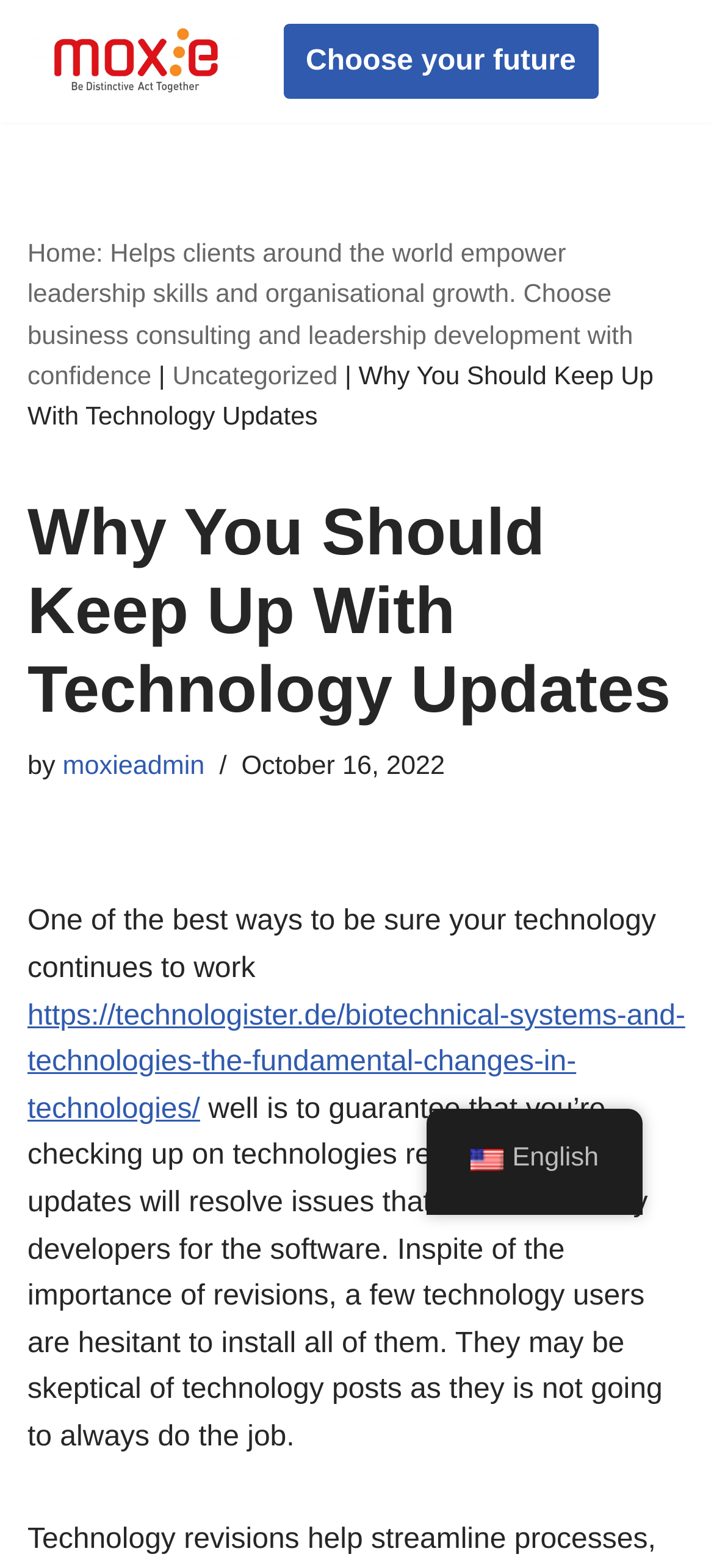Carefully observe the image and respond to the question with a detailed answer:
What is the category of the current article?

The category of the current article can be found in the breadcrumbs navigation, where it says 'Home > Uncategorized > Why You Should Keep Up With Technology Updates'.